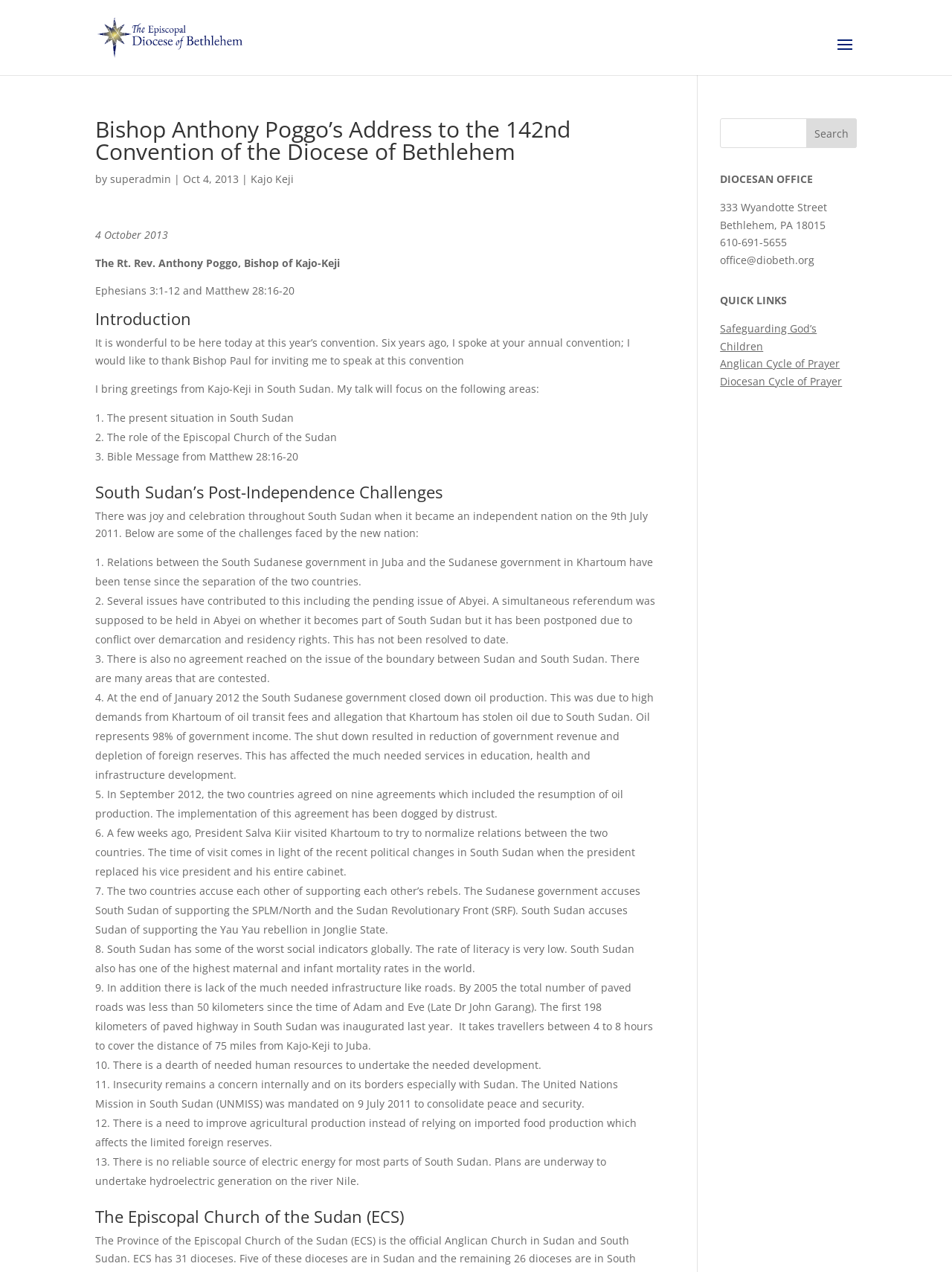Offer a detailed explanation of the webpage layout and contents.

The webpage is about Bishop Anthony Poggo's address to the 142nd Convention of the Diocese of Bethlehem. At the top of the page, there is a link to "The Episcopal Diocese of Bethlehem" accompanied by an image with the same name. Below this, there is a heading with the title of the address, followed by the author's name and the date "Oct 4, 2013". 

To the right of the author's name, there is a link to "Kajo Keji", which is likely a reference to the Bishop's diocese. Below the date, there is a heading "Introduction" followed by a paragraph of text. The text is divided into sections, each with its own heading, including "South Sudan's Post-Independence Challenges" and "The Episcopal Church of the Sudan (ECS)". 

Each section contains a list of points, numbered from 1 to 13, discussing various challenges faced by South Sudan, such as relations with Sudan, oil production, and infrastructure development. The text also mentions the role of the Episcopal Church of the Sudan in addressing these challenges.

On the right side of the page, there is a search bar with a button labeled "Search". Below this, there is a section with the heading "DIOCESAN OFFICE" containing the office's address, phone number, and email. Further down, there is a section with the heading "QUICK LINKS" containing links to various resources, including "Safeguarding God's Children", "Anglican Cycle of Prayer", and "Diocesan Cycle of Prayer".